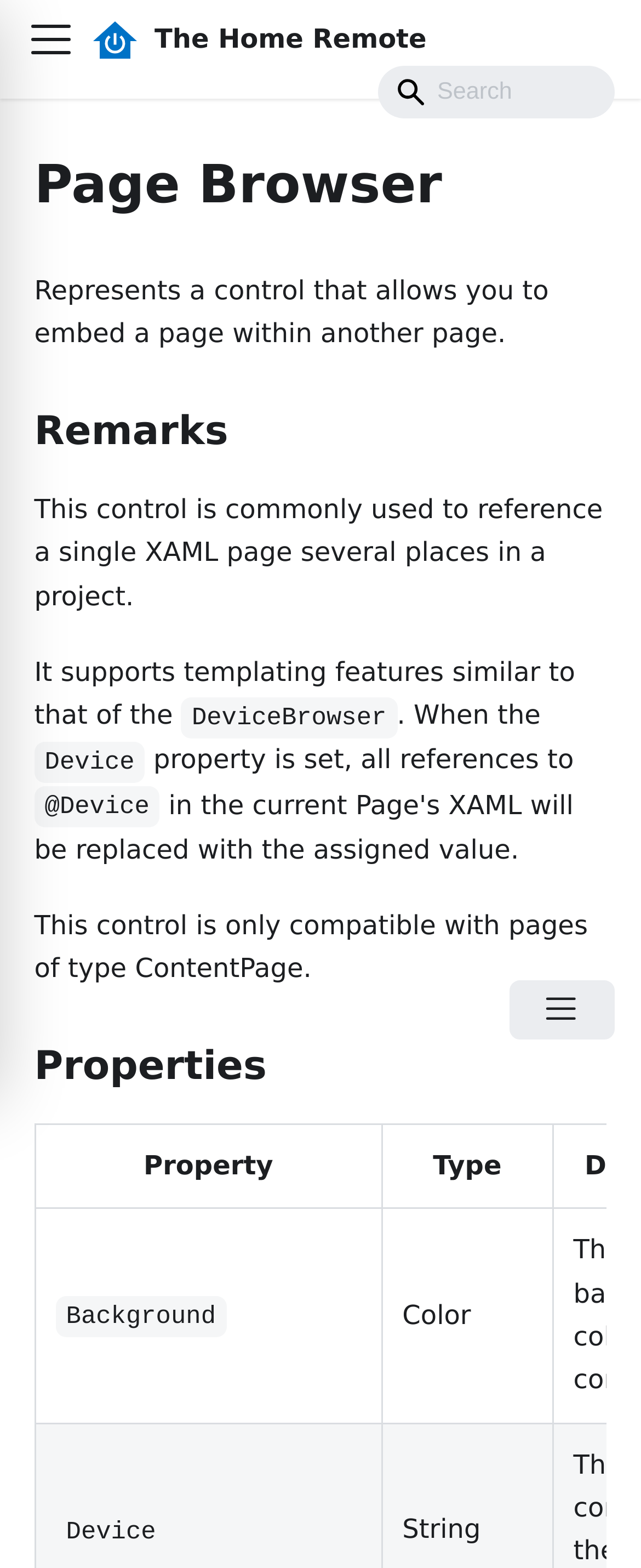Please examine the image and answer the question with a detailed explanation:
What is the purpose of the control?

I found a StaticText element with the text 'Represents a control that allows you to embed a page within another page.' which suggests that the control is used to embed a page within another page.